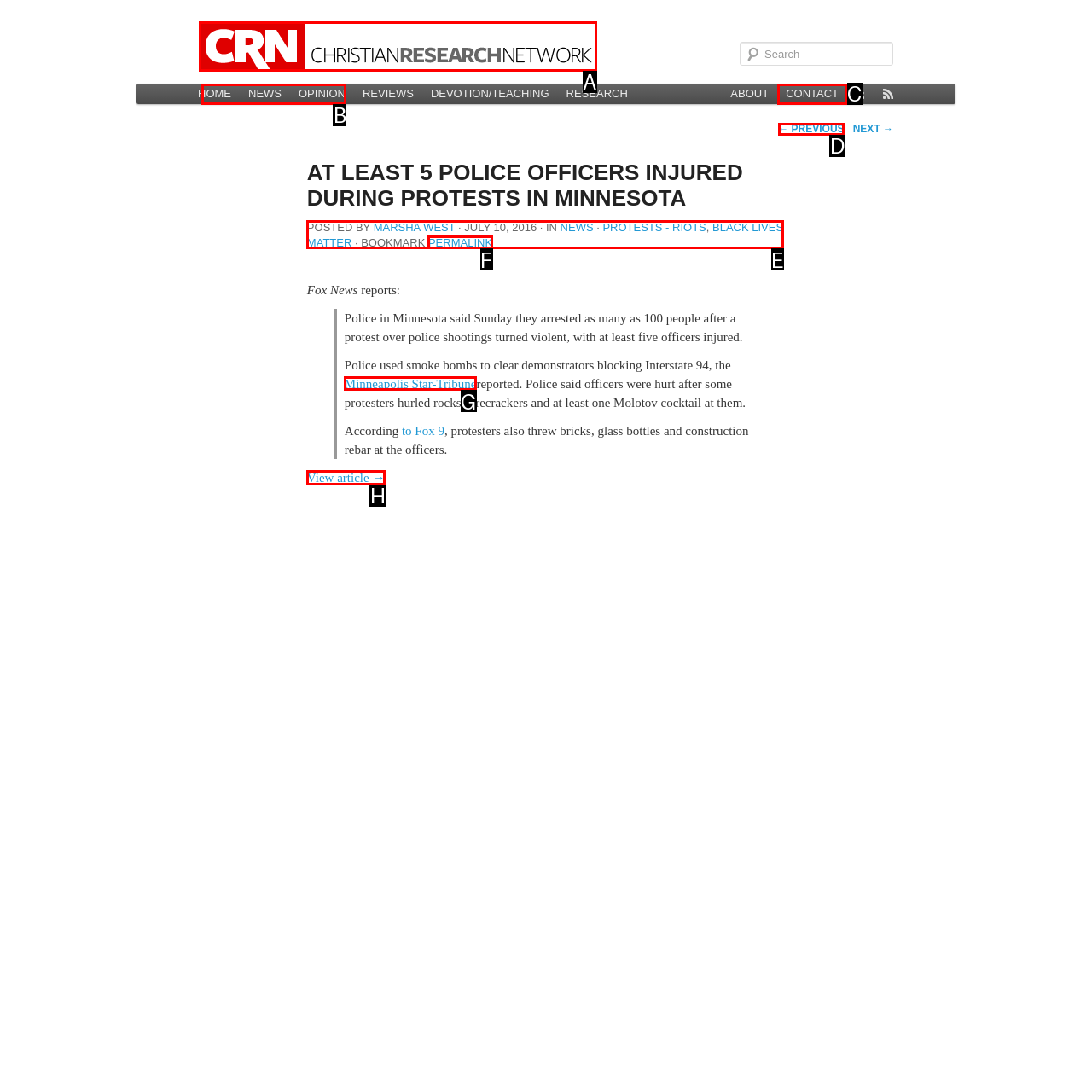Figure out which option to click to perform the following task: View the full article
Provide the letter of the correct option in your response.

H